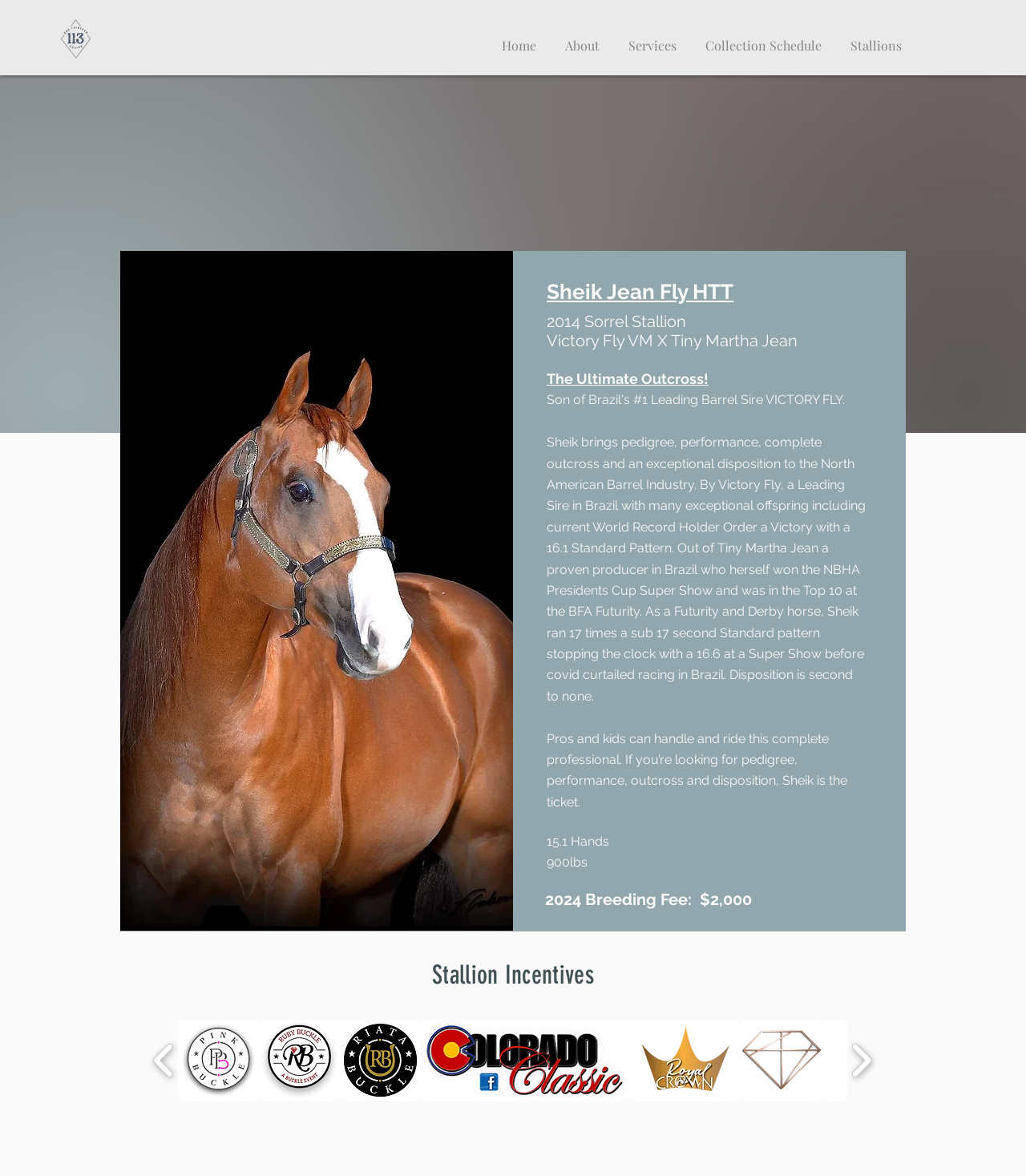Identify the bounding box coordinates for the UI element described as follows: Services. Use the format (top-left x, top-left y, bottom-right x, bottom-right y) and ensure all values are floating point numbers between 0 and 1.

[0.598, 0.025, 0.673, 0.041]